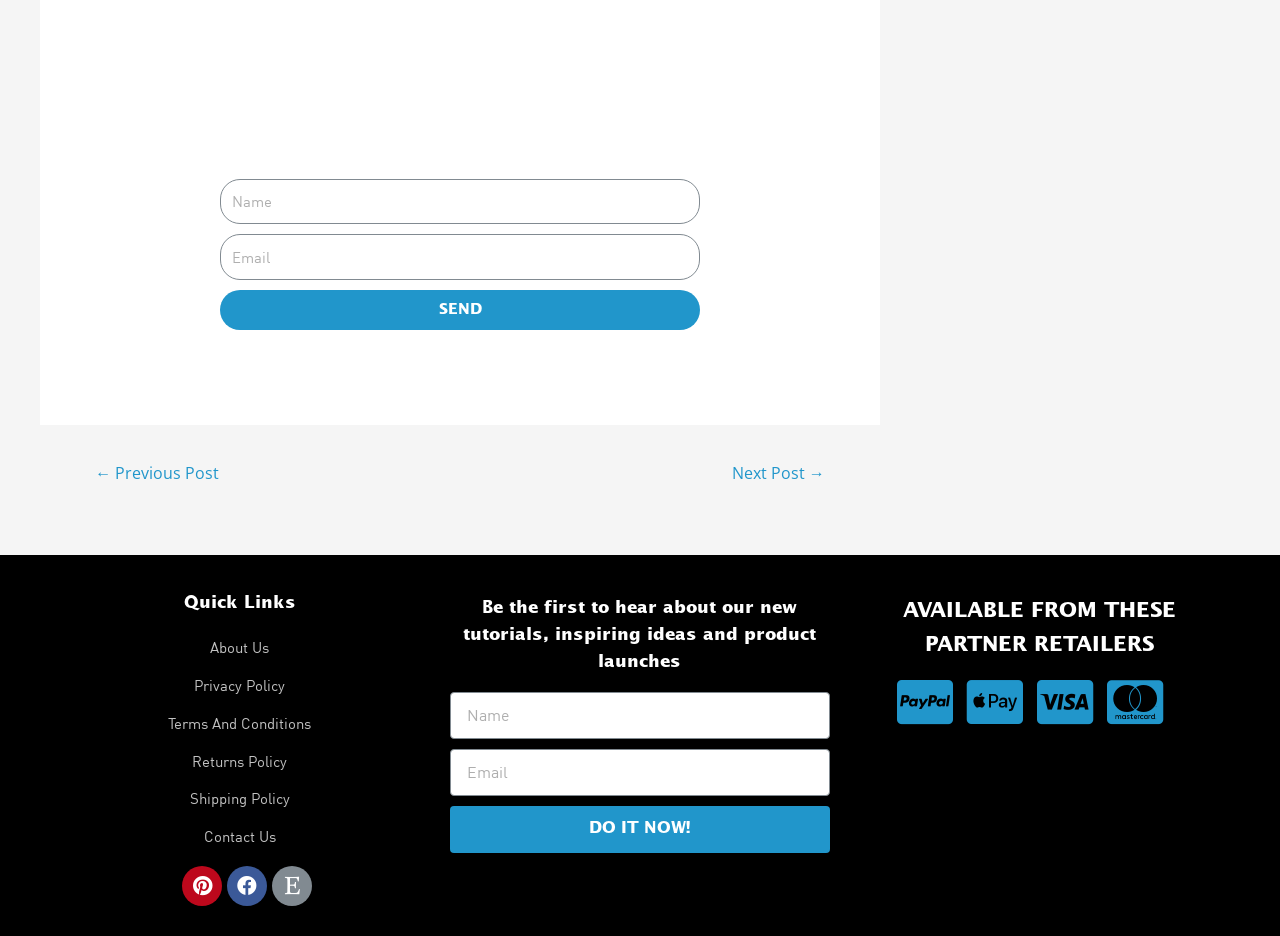What is the purpose of the 'SEND' button?
Provide a detailed and extensive answer to the question.

The 'SEND' button is located below the 'Email Email' textbox, which is required, suggesting that the user needs to enter their email address to send something. Therefore, the purpose of the 'SEND' button is to send an email.